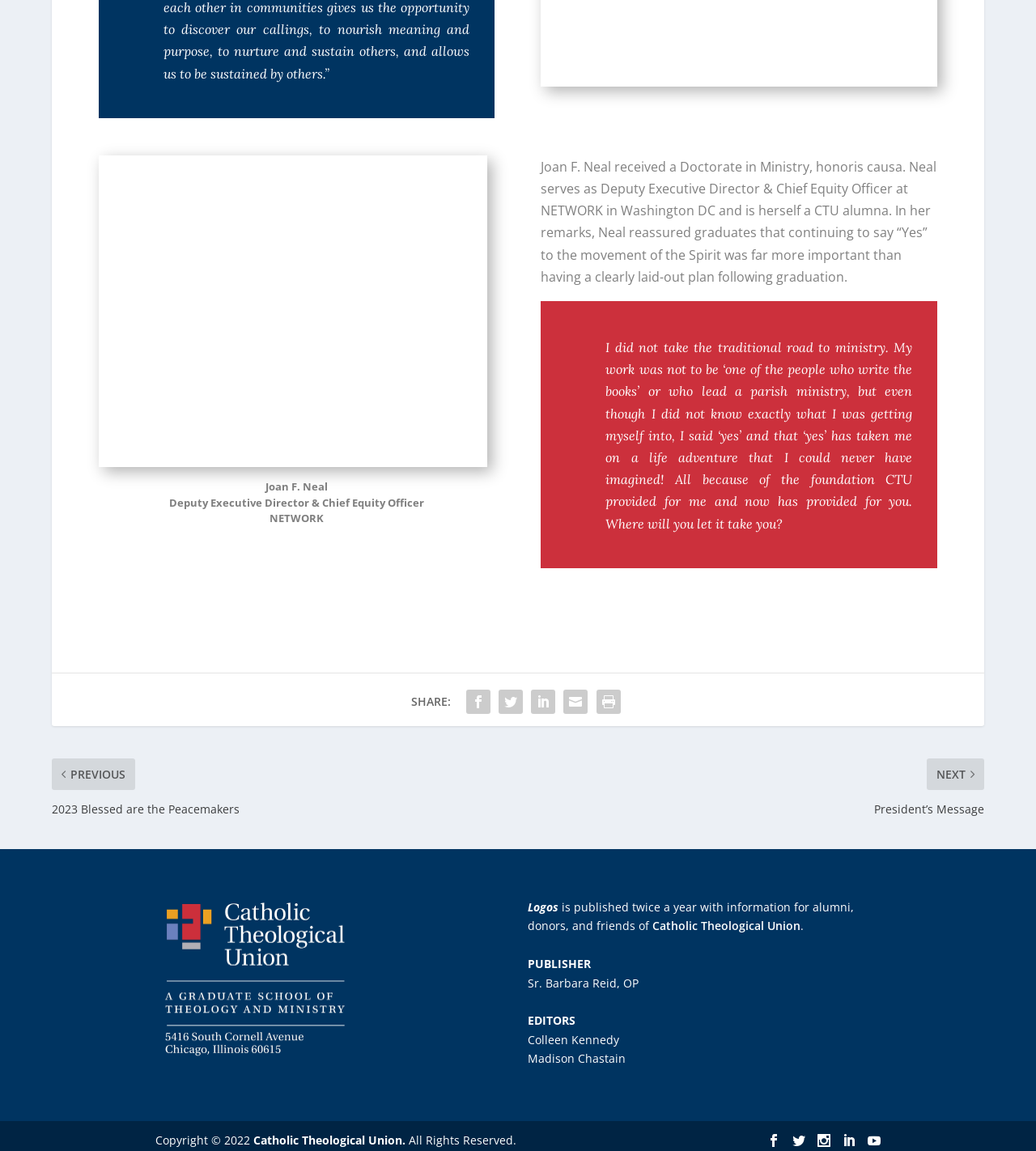Identify the bounding box coordinates of the element to click to follow this instruction: 'Check the Copyright information'. Ensure the coordinates are four float values between 0 and 1, provided as [left, top, right, bottom].

[0.15, 0.91, 0.245, 0.924]